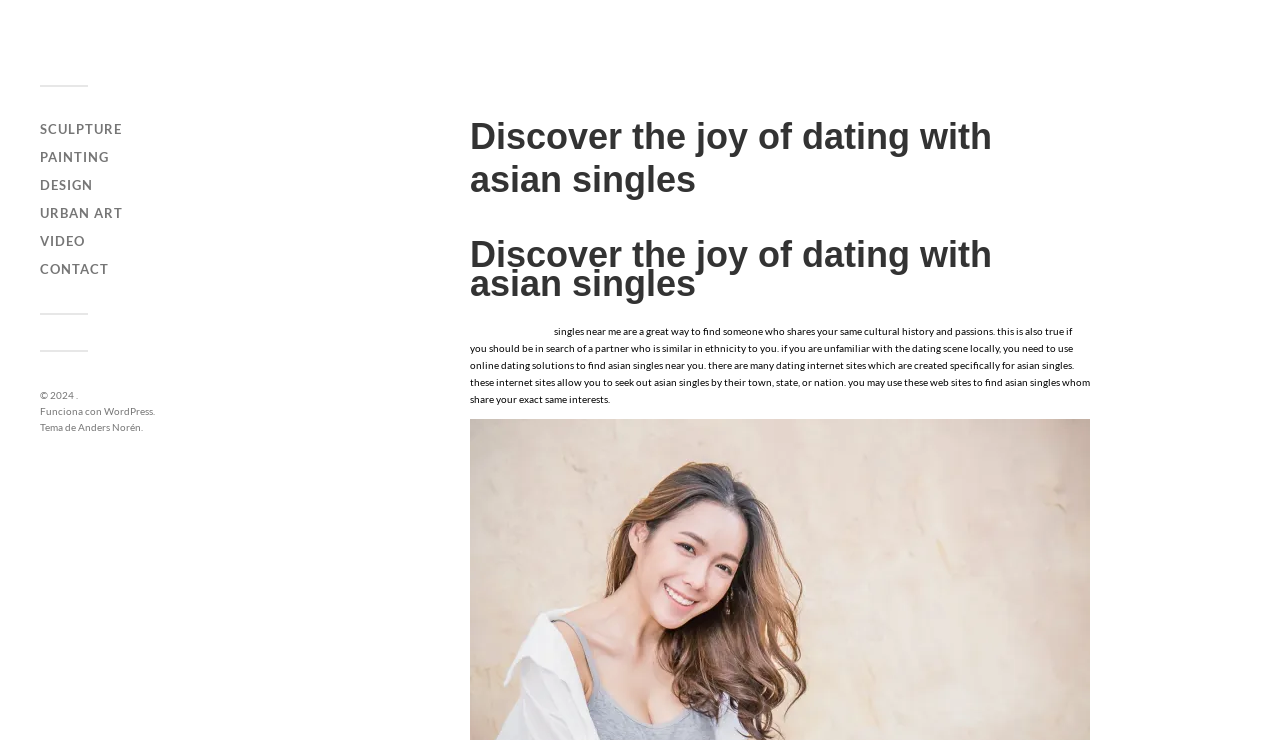What can be searched for on this website?
Using the screenshot, give a one-word or short phrase answer.

Asian singles by town, state, or nation